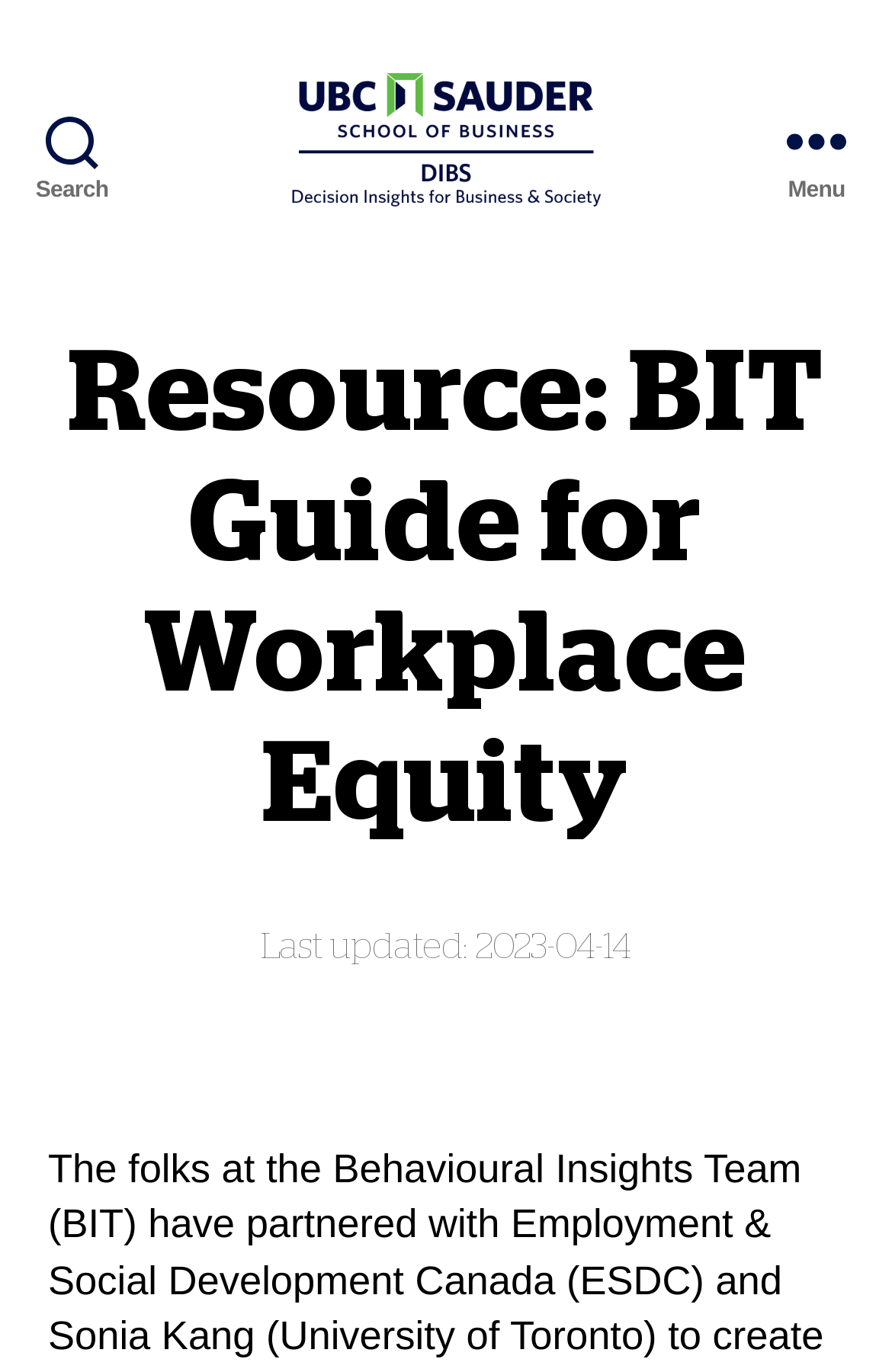Find the bounding box coordinates for the UI element that matches this description: "Search".

[0.0, 0.0, 0.162, 0.205]